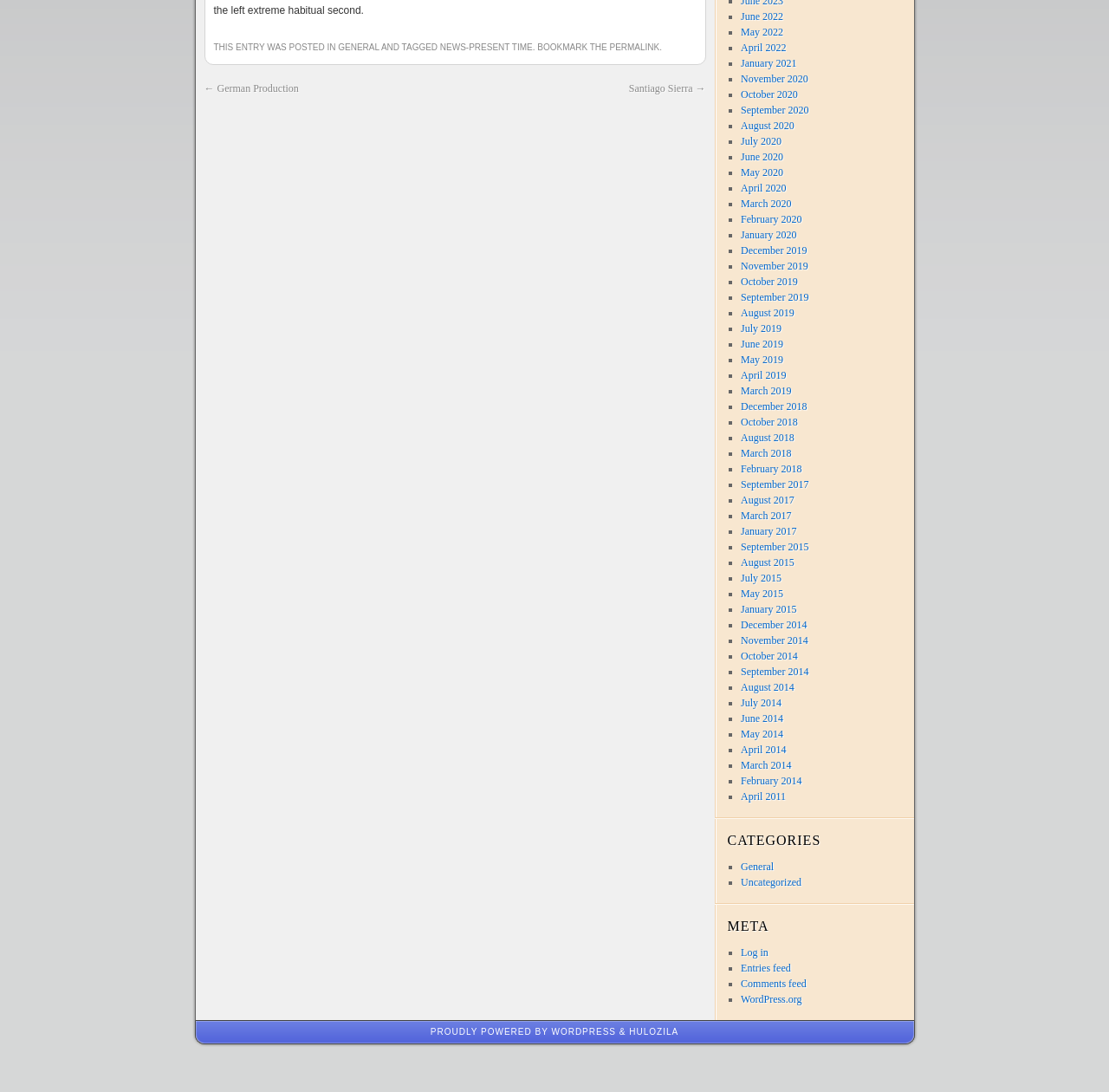Bounding box coordinates are specified in the format (top-left x, top-left y, bottom-right x, bottom-right y). All values are floating point numbers bounded between 0 and 1. Please provide the bounding box coordinate of the region this sentence describes: Proudly powered by WordPress &

[0.388, 0.94, 0.567, 0.949]